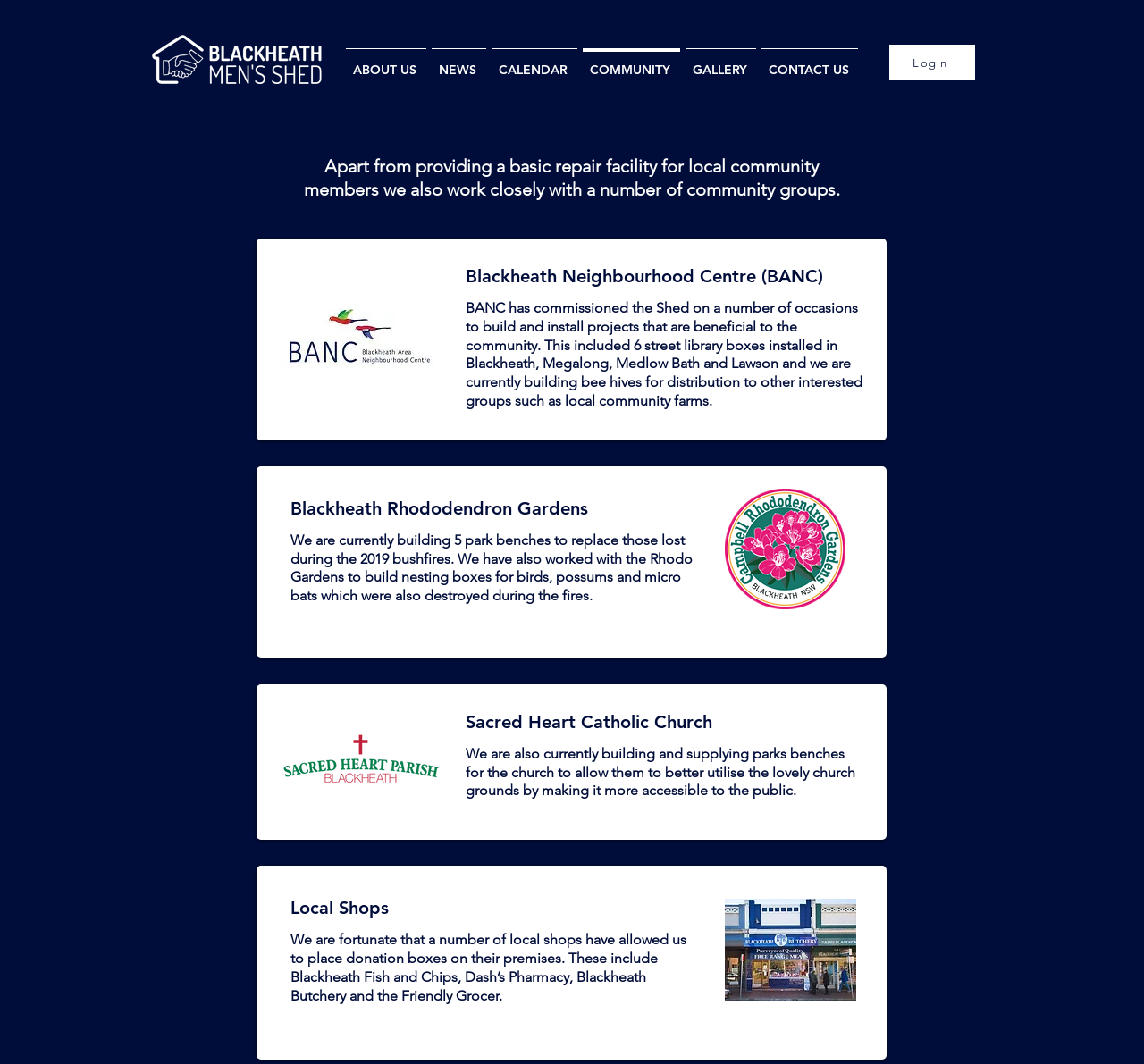Construct a comprehensive caption that outlines the webpage's structure and content.

The webpage is about the Blackheath Mens Shed community, showcasing their involvement with various local organizations and initiatives. At the top-left corner, there is a logo image of BAMS. Below it, a navigation menu with links to different sections of the website, including ABOUT US, NEWS, CALENDAR, COMMUNITY, GALLERY, and CONTACT US, is situated. 

On the top-right corner, a "Login" link is present. The main content of the webpage is divided into sections, each highlighting the community's collaboration with a specific organization. 

The first section is about Blackheath Neighbourhood Centre (BANC), featuring an image of BANC and a paragraph describing their joint projects, including building and installing street library boxes and bee hives. 

Below this section, there is a heading about Blackheath Rhododendron Gardens, accompanied by an image and a paragraph detailing their collaboration on building park benches and nesting boxes. 

The next section is about Sacred Heart Catholic Church, featuring the church's logo image and a paragraph describing their joint project of building and supplying park benches. 

Finally, there is a section about Local Shops, featuring an image and a paragraph listing the local shops that have allowed the community to place donation boxes on their premises.